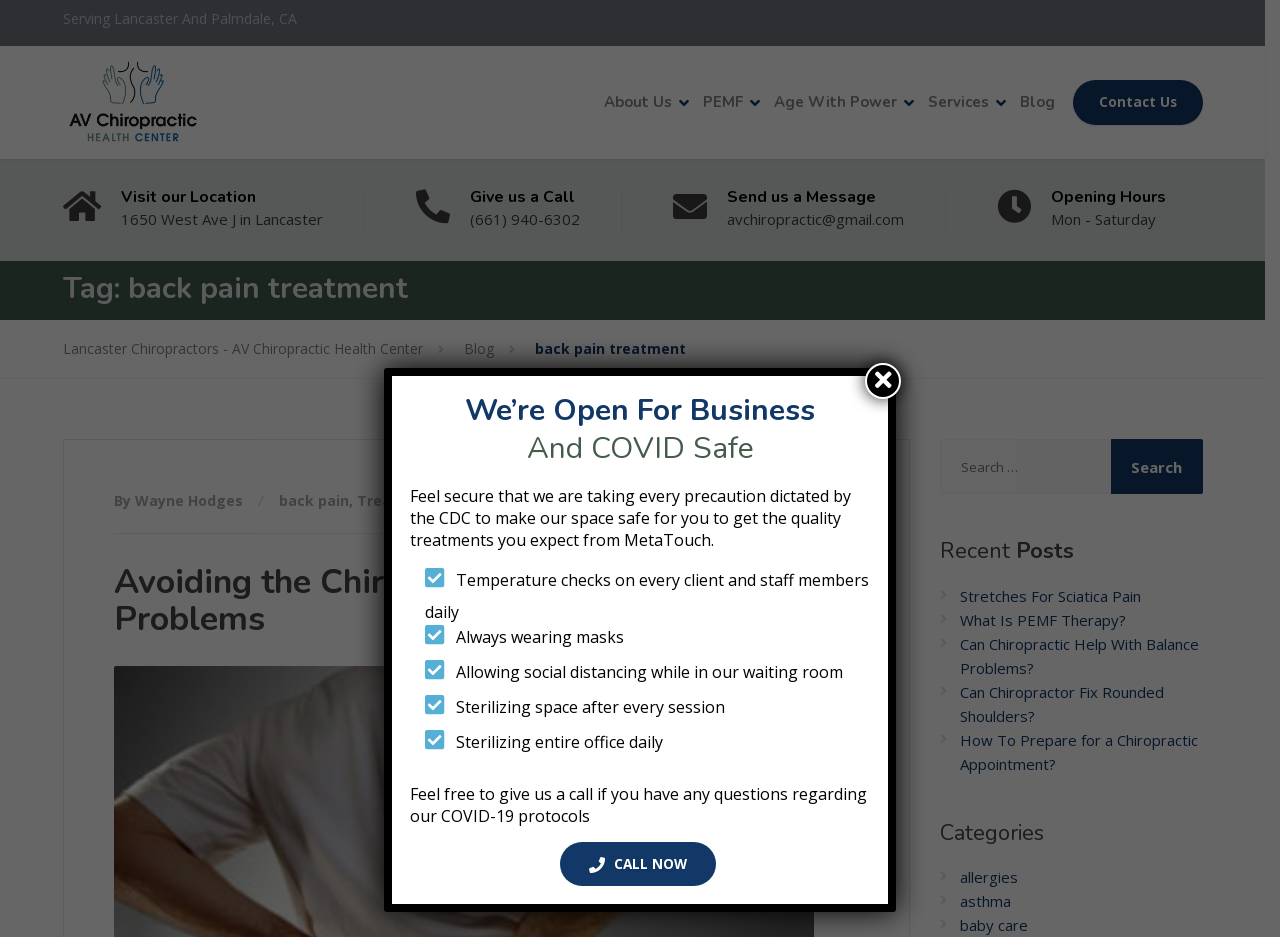Identify the bounding box for the described UI element: "About Us".

[0.465, 0.049, 0.543, 0.17]